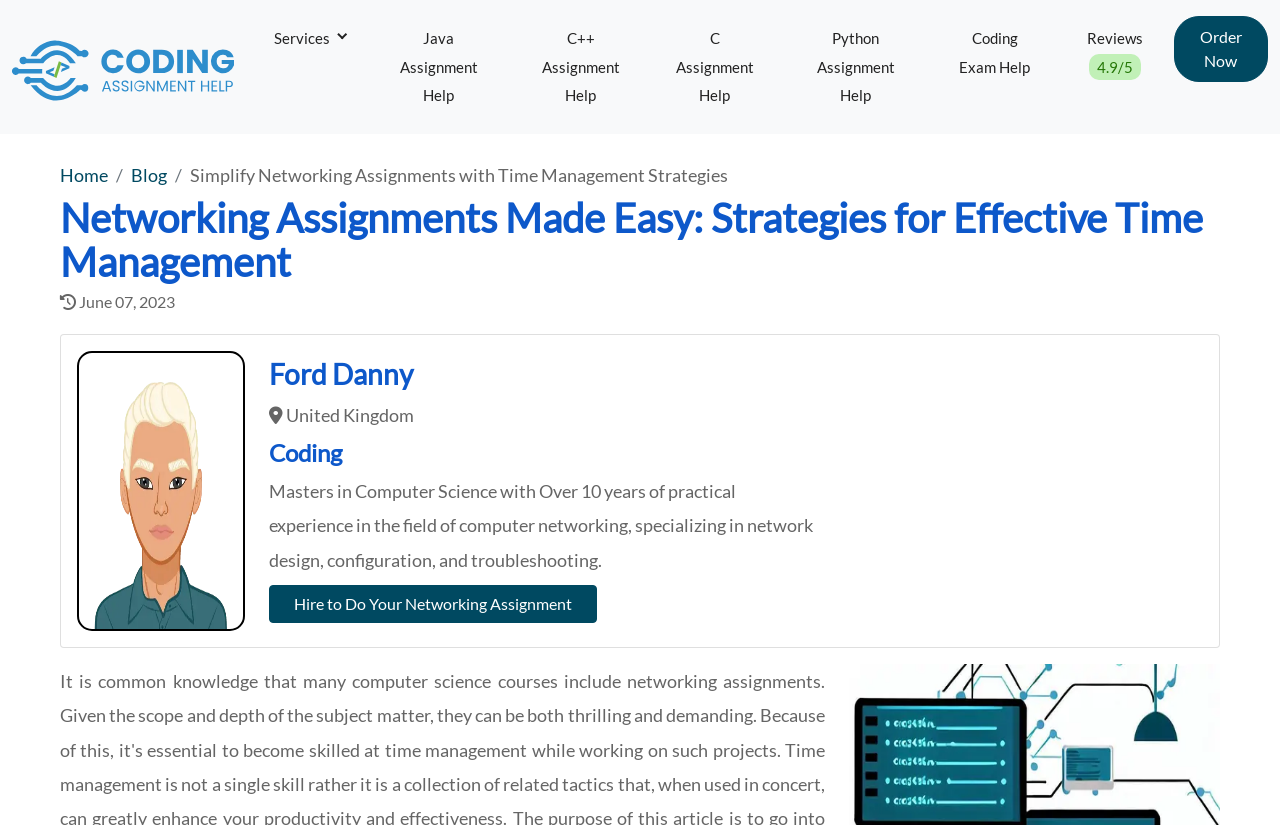Respond to the question below with a single word or phrase:
What is the location of the person in the image?

United Kingdom